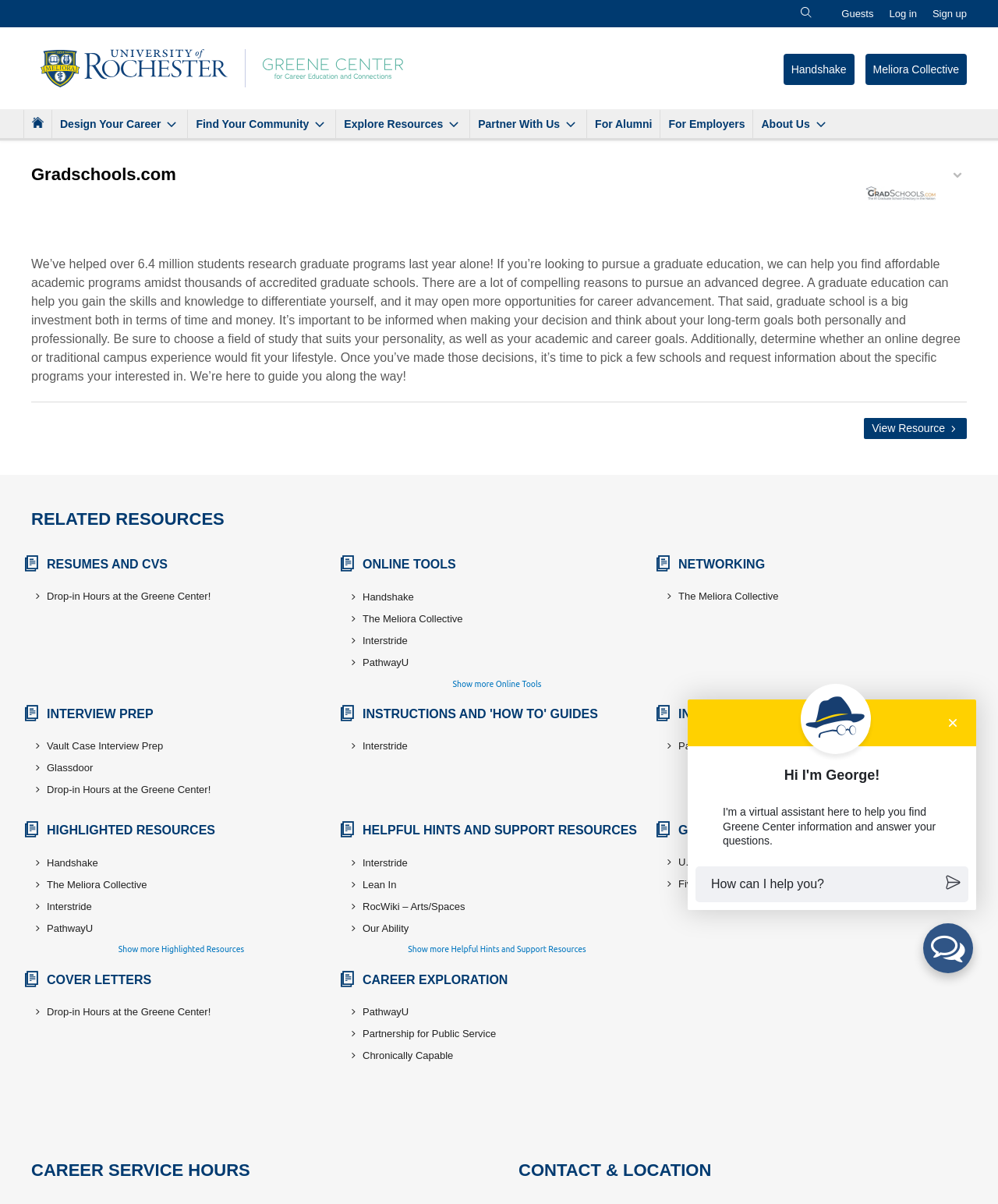What is the name of the university associated with this webpage?
Using the image, provide a detailed and thorough answer to the question.

The webpage's logo section mentions 'University of Rochester University of Rochester Logo Greene Center for Career Education and Connections', which suggests that the University of Rochester is the institution associated with the webpage's content.